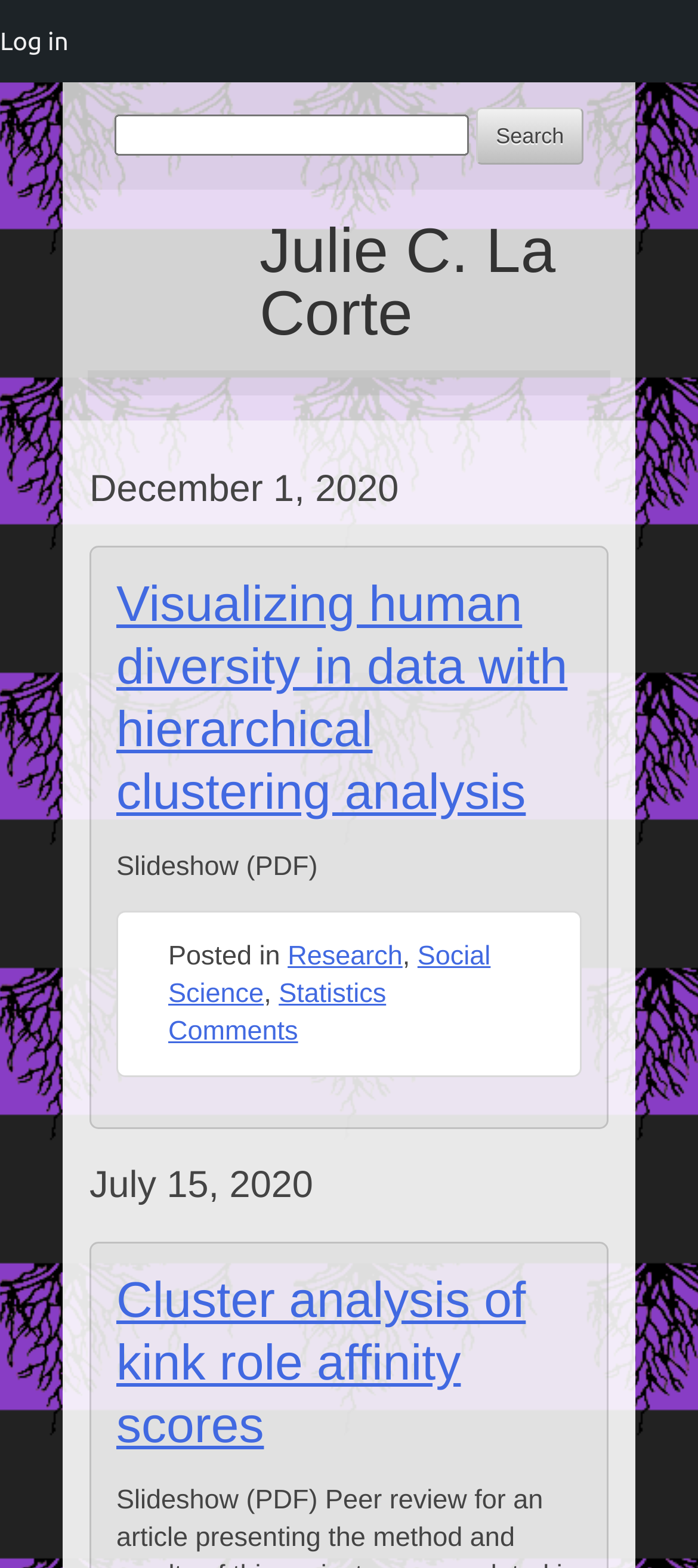Determine the bounding box coordinates of the clickable region to execute the instruction: "Check the blog". The coordinates should be four float numbers between 0 and 1, denoted as [left, top, right, bottom].

None